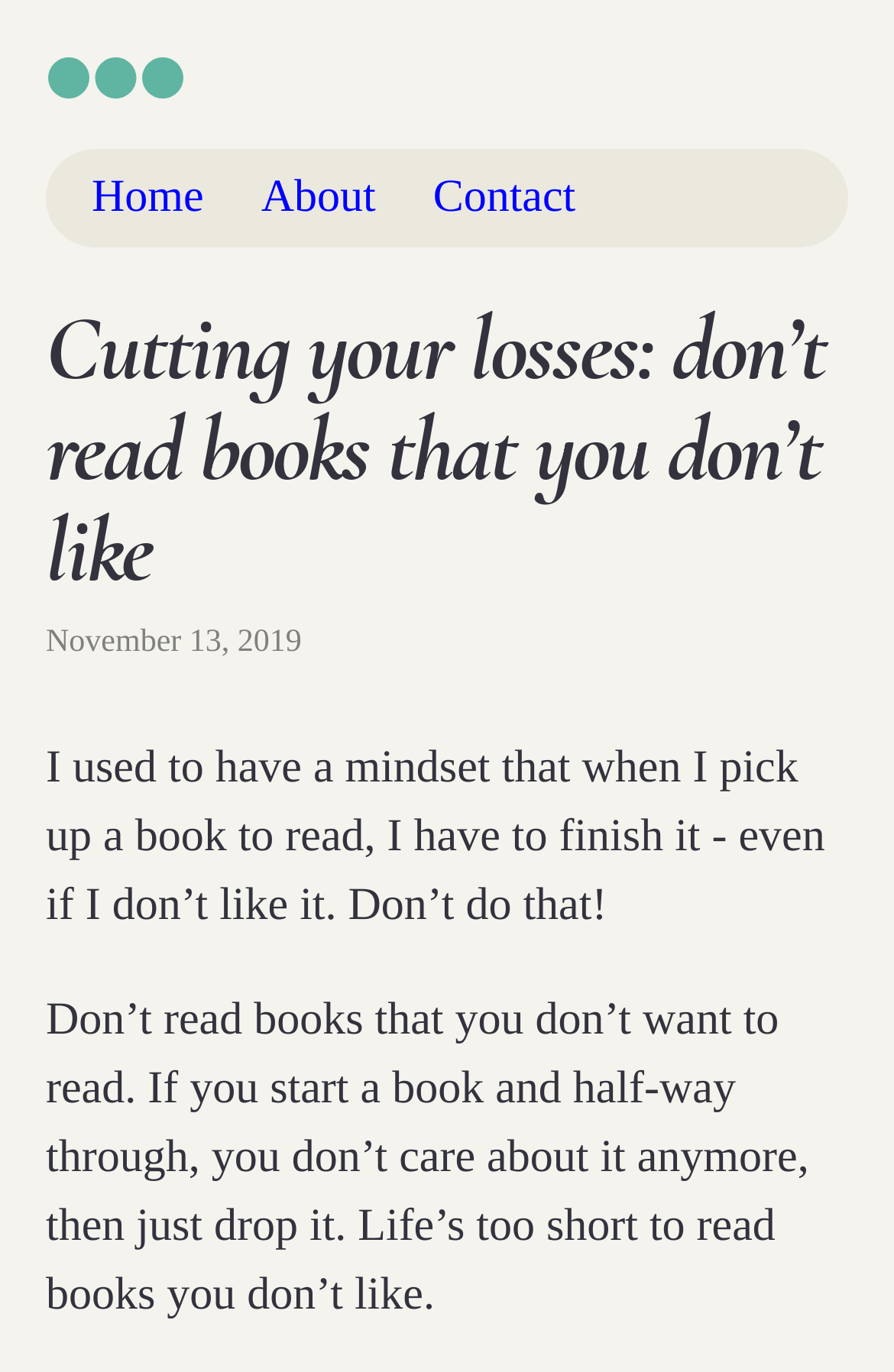Using the provided description alt="Three circles", find the bounding box coordinates for the UI element. Provide the coordinates in (top-left x, top-left y, bottom-right x, bottom-right y) format, ensuring all values are between 0 and 1.

[0.051, 0.029, 0.949, 0.083]